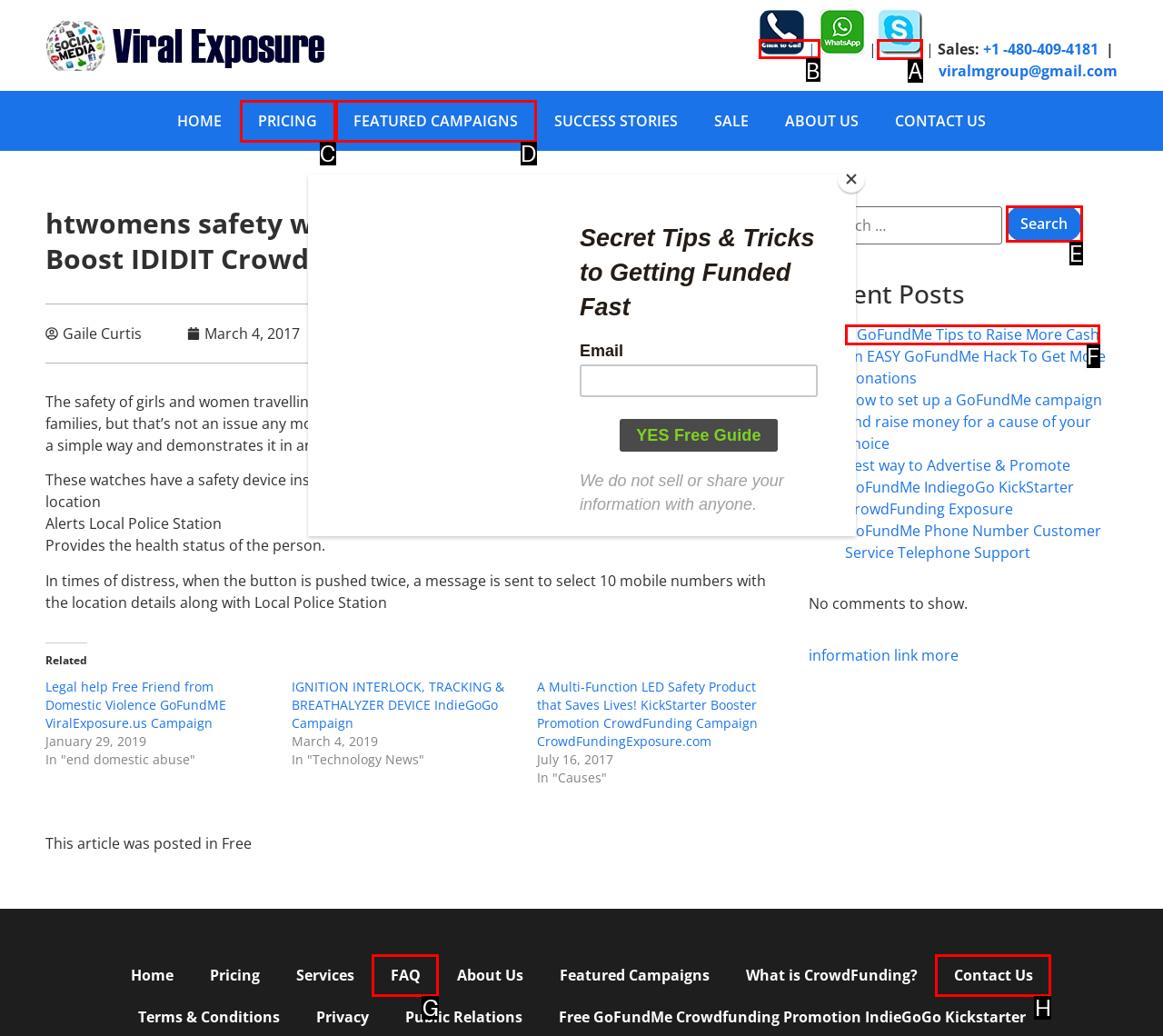Specify which element within the red bounding boxes should be clicked for this task: Contact Crowd Funding Exposure by Phone Respond with the letter of the correct option.

B